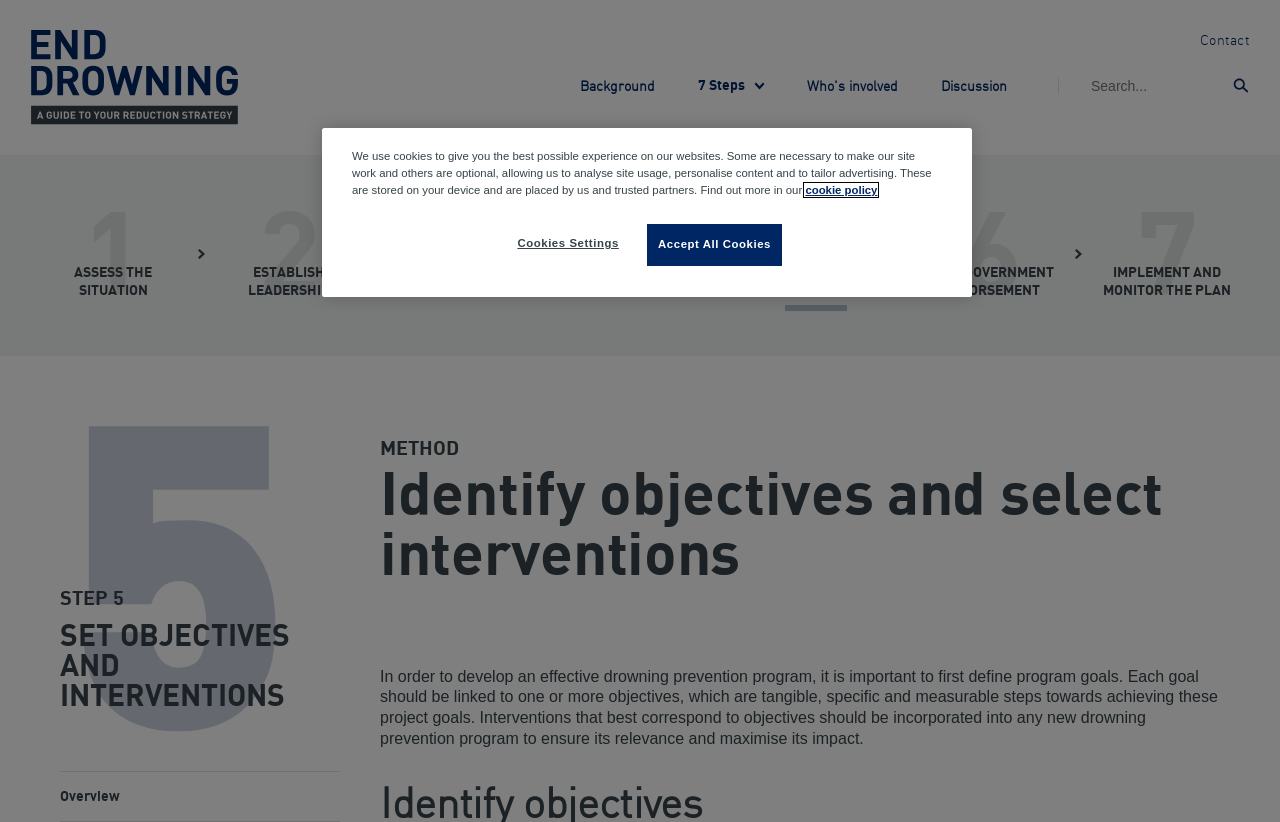Determine the bounding box coordinates in the format (top-left x, top-left y, bottom-right x, bottom-right y). Ensure all values are floating point numbers between 0 and 1. Identify the bounding box of the UI element described by: 5 Set objectives and interventions

[0.572, 0.268, 0.702, 0.366]